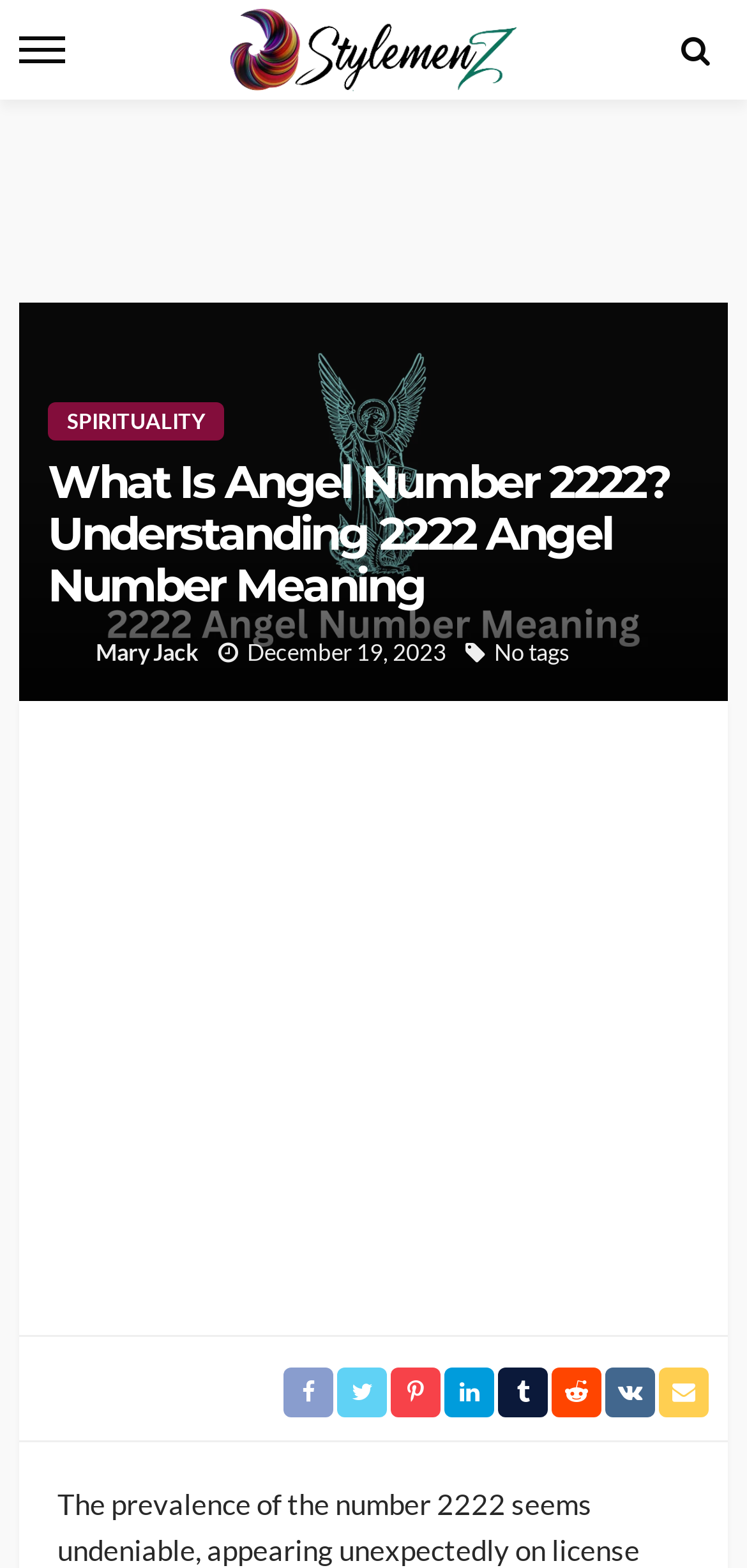How many social media links are at the bottom of the page?
Please provide a single word or phrase answer based on the image.

7